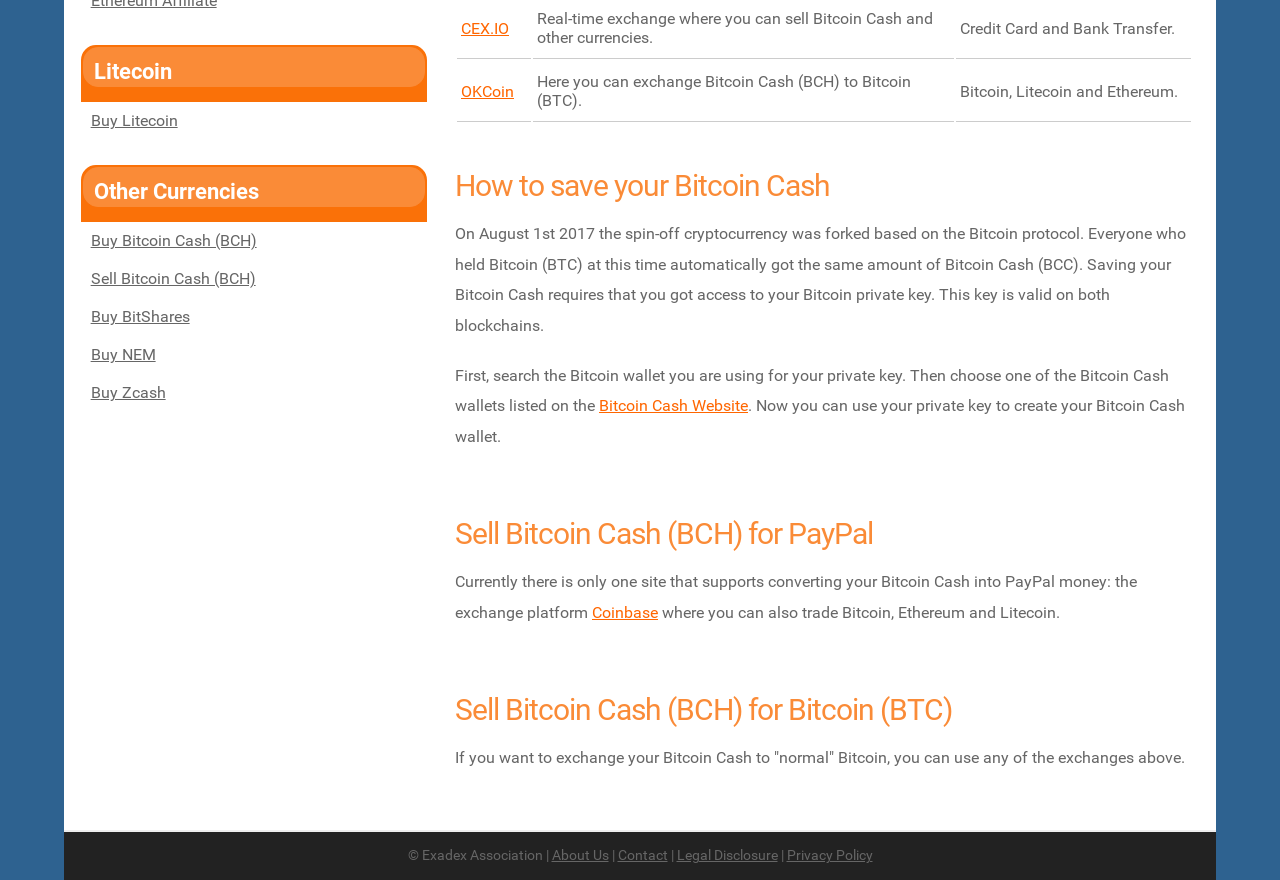Using the provided description TCCA Resources, find the bounding box coordinates for the UI element. Provide the coordinates in (top-left x, top-left y, bottom-right x, bottom-right y) format, ensuring all values are between 0 and 1.

None